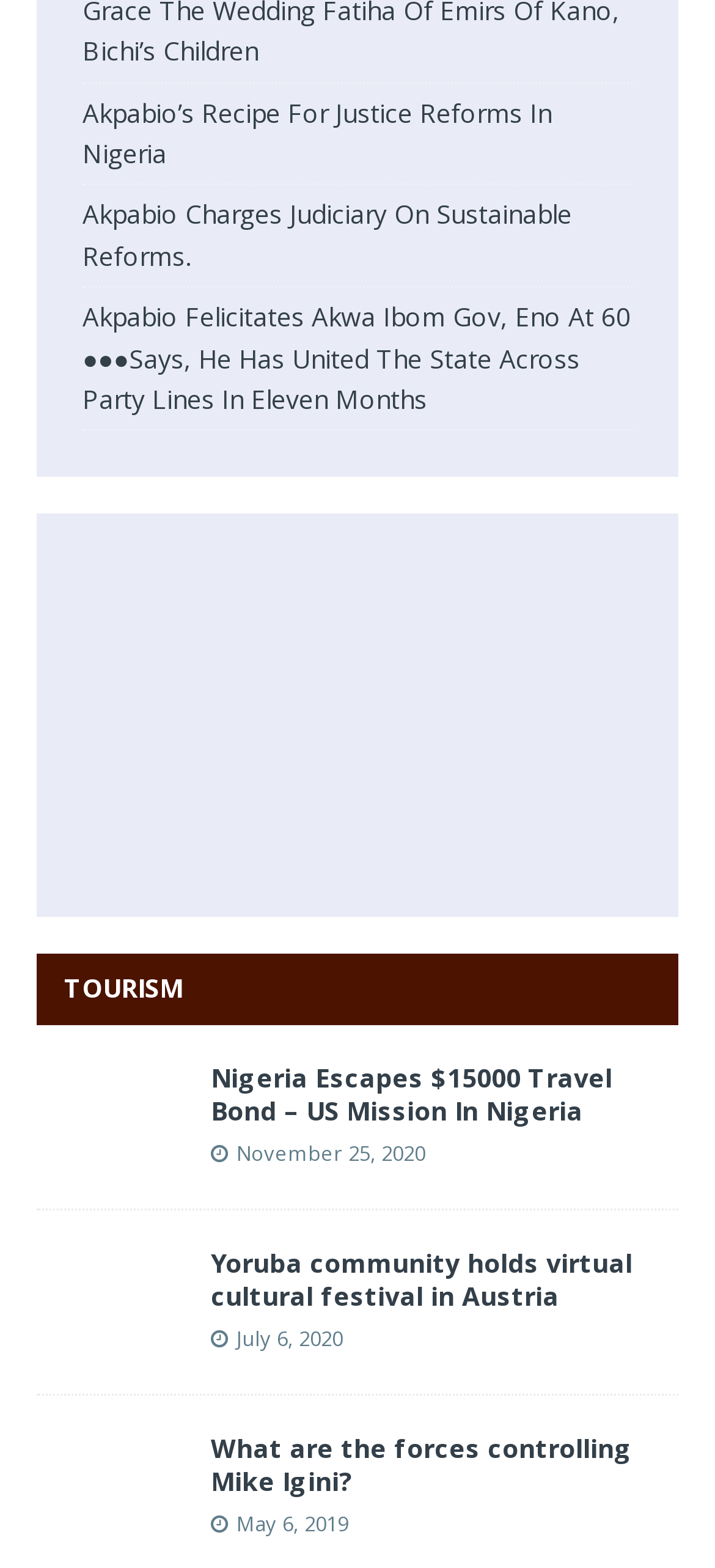Identify the bounding box coordinates of the clickable section necessary to follow the following instruction: "Discover Yoruba community's virtual cultural festival in Austria". The coordinates should be presented as four float numbers from 0 to 1, i.e., [left, top, right, bottom].

[0.051, 0.84, 0.256, 0.862]